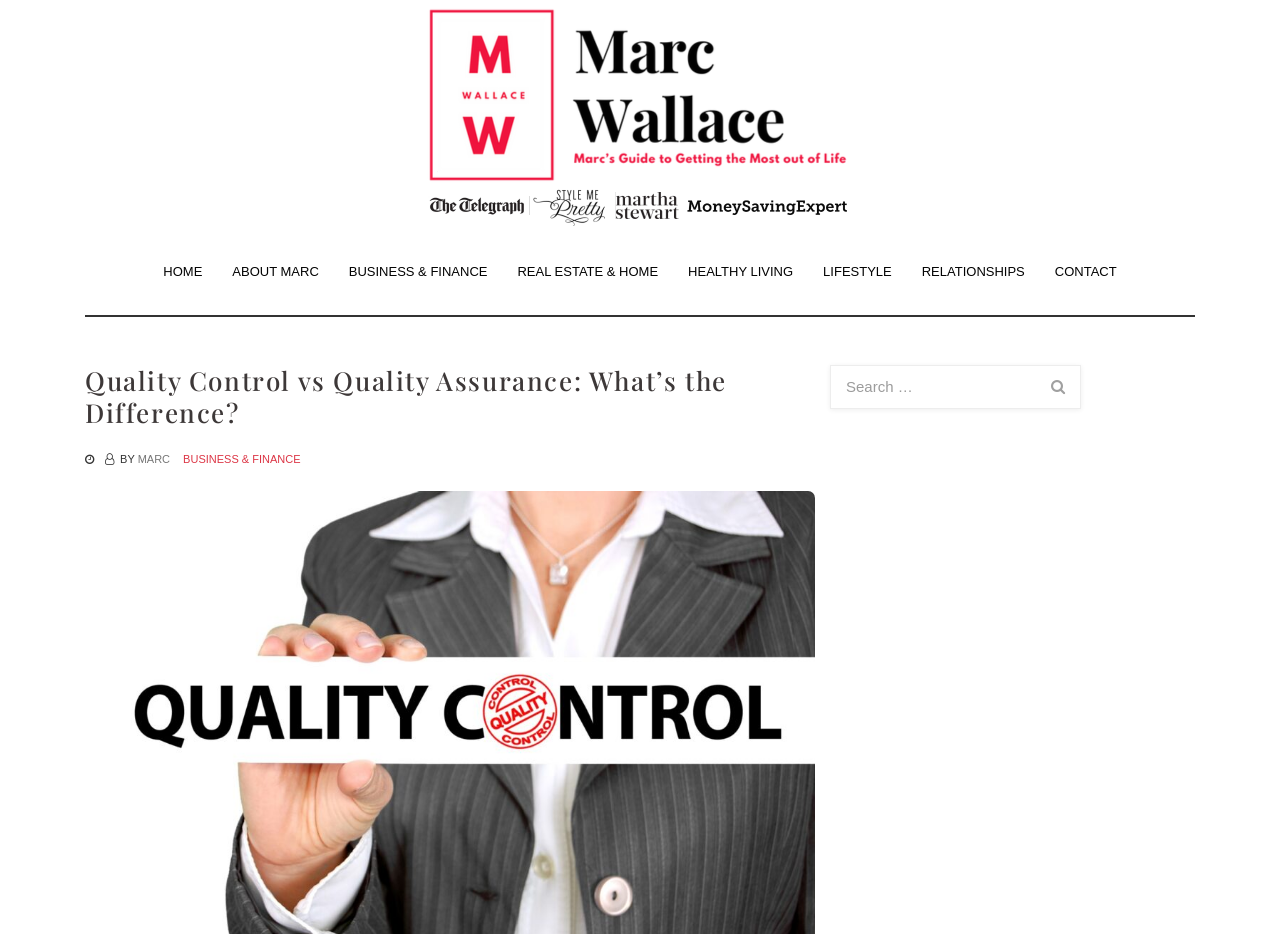Locate the bounding box coordinates of the clickable element to fulfill the following instruction: "contact marc". Provide the coordinates as four float numbers between 0 and 1 in the format [left, top, right, bottom].

[0.812, 0.264, 0.884, 0.318]